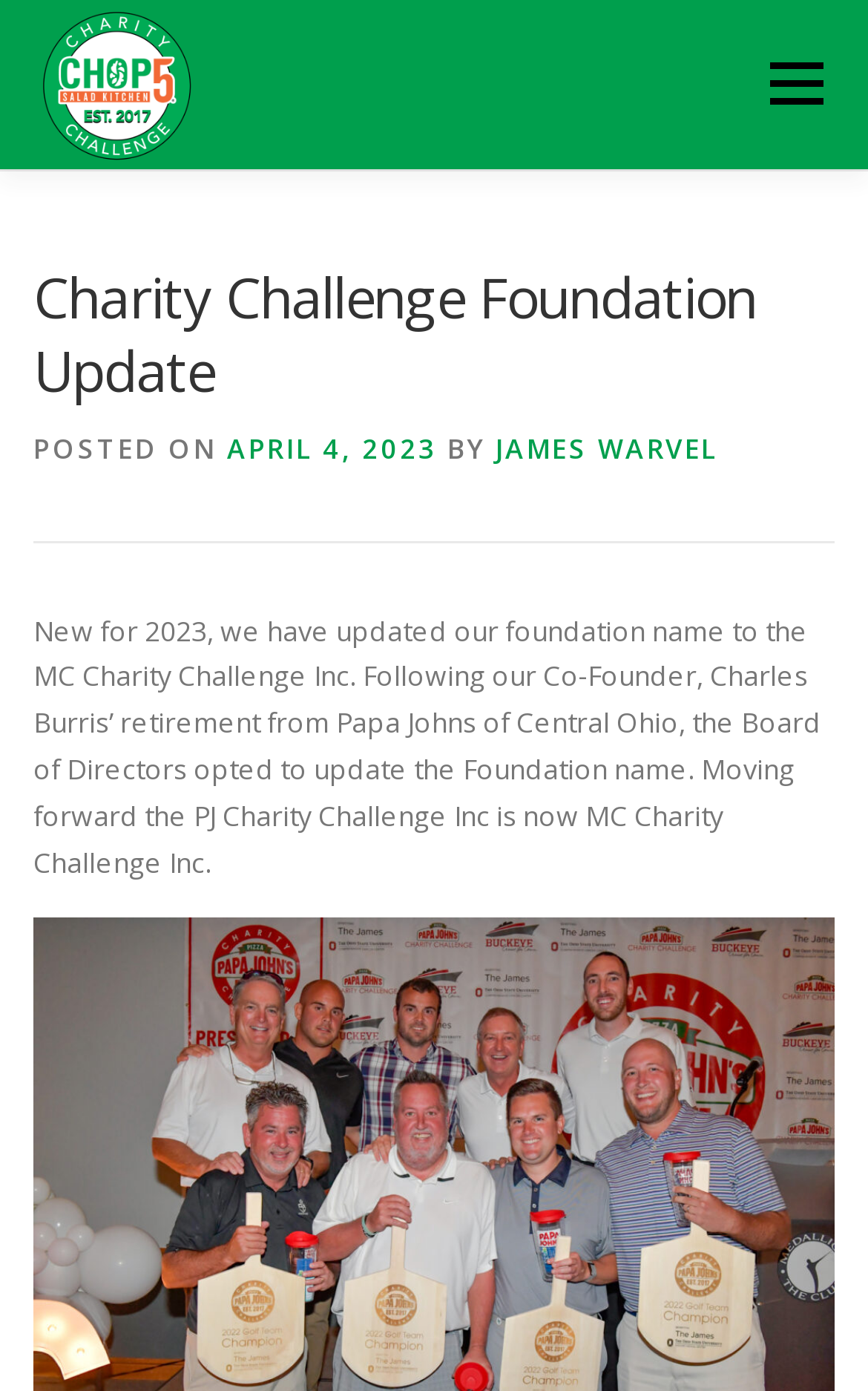Give a detailed overview of the webpage's appearance and contents.

The webpage is about the Charity Challenge Foundation Update, specifically the CHOP5 Charity Challenge. At the top left, there is a link to "CHOP5 Charity Challenge" accompanied by an image with the same name. 

On the top right, there is a link to "Menu". Below the image, there are several links arranged horizontally, including "2024 EVENT", "REGISTRATION", "SCHEDULE", "DONATE", "AUCTION", "SPONSORSHIP", "PAST EVENTS", and "CONTACT US". 

Below these links, there is a header section with a heading that reads "Charity Challenge Foundation Update". Below the heading, there is a line of text that says "POSTED ON APRIL 4, 2023 BY JAMES WARVEL". 

The main content of the webpage is a paragraph of text that explains the update to the foundation's name from PJ Charity Challenge Inc to MC Charity Challenge Inc, following the retirement of Co-Founder Charles Burris from Papa Johns of Central Ohio.